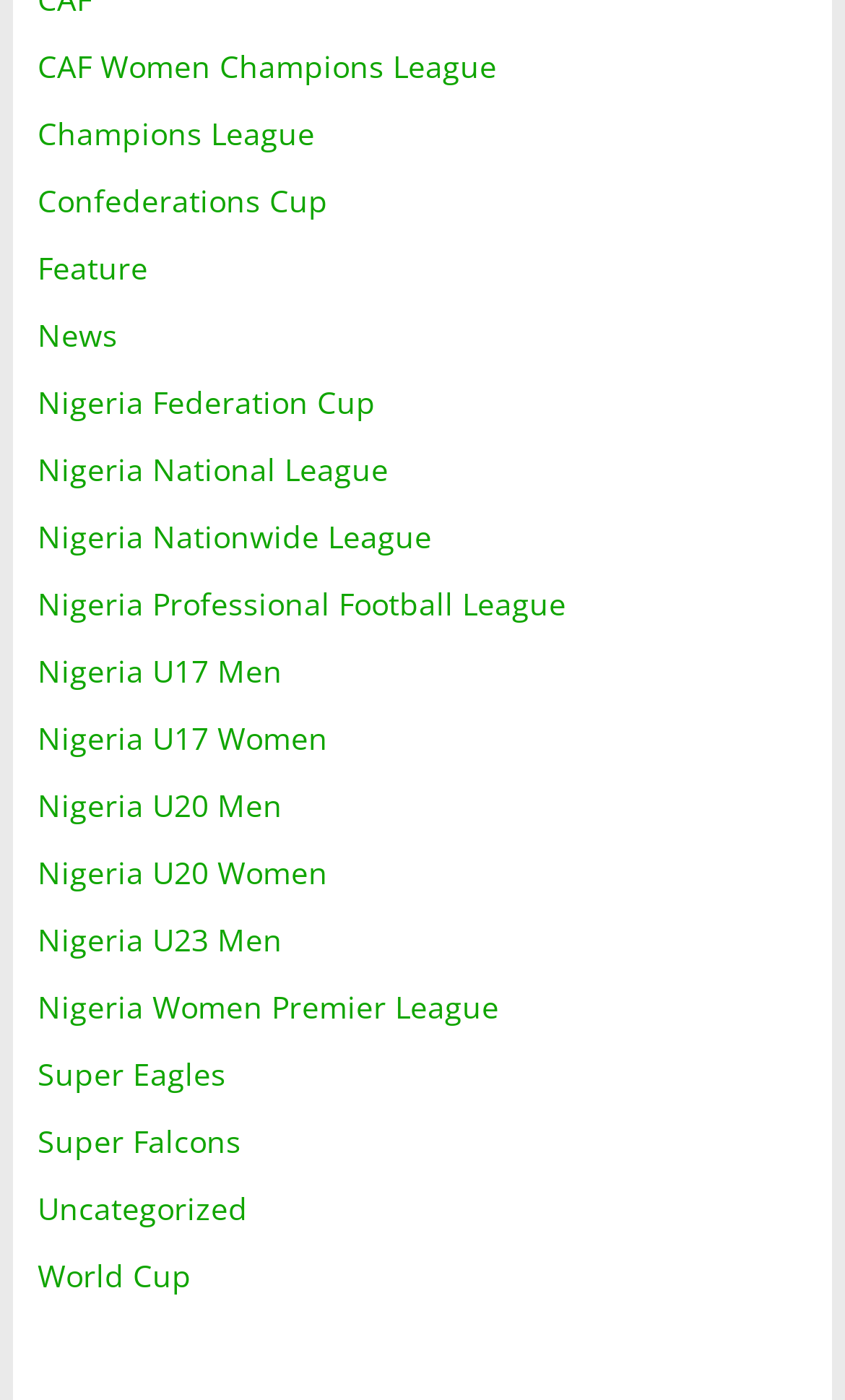How many links are related to Nigeria on the webpage?
Refer to the image and answer the question using a single word or phrase.

8